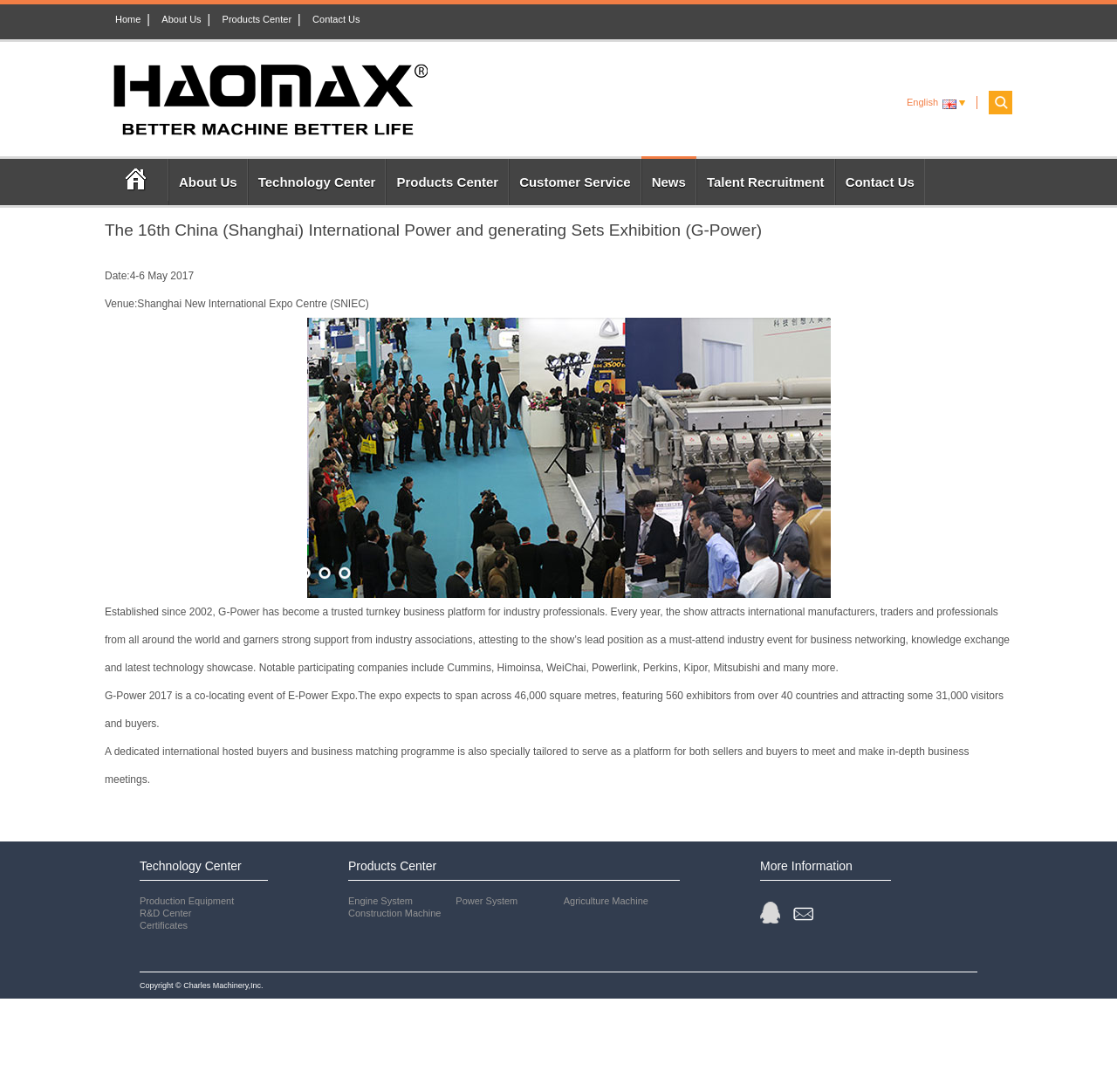Find the bounding box coordinates of the area to click in order to follow the instruction: "Click Home".

[0.094, 0.004, 0.135, 0.031]